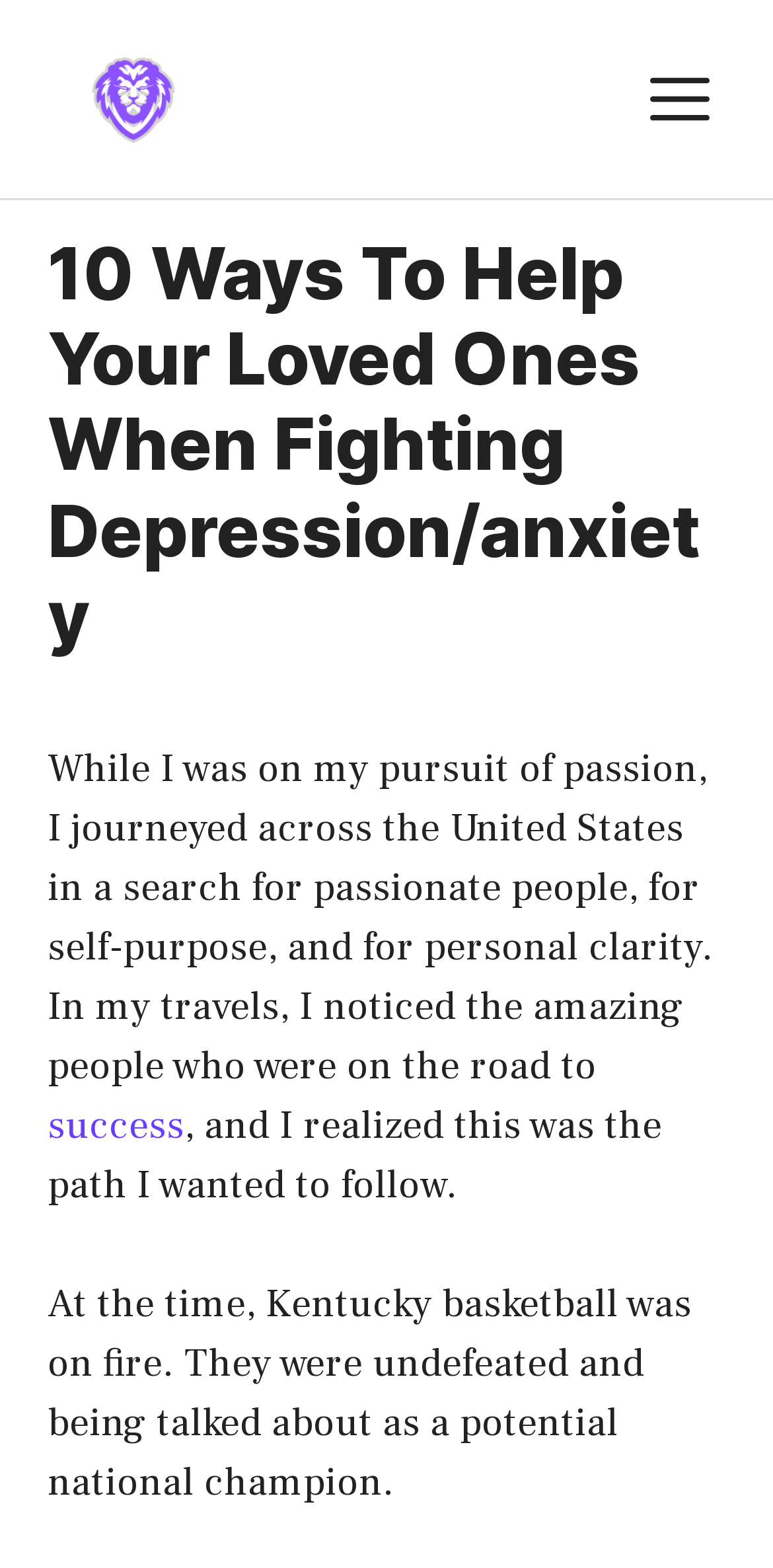Examine the image carefully and respond to the question with a detailed answer: 
Is Kentucky basketball mentioned on the webpage?

I found the answer by reading the static text element 'At the time, Kentucky basketball was on fire. They were undefeated and being talked about as a potential national champion.', which explicitly mentions Kentucky basketball.